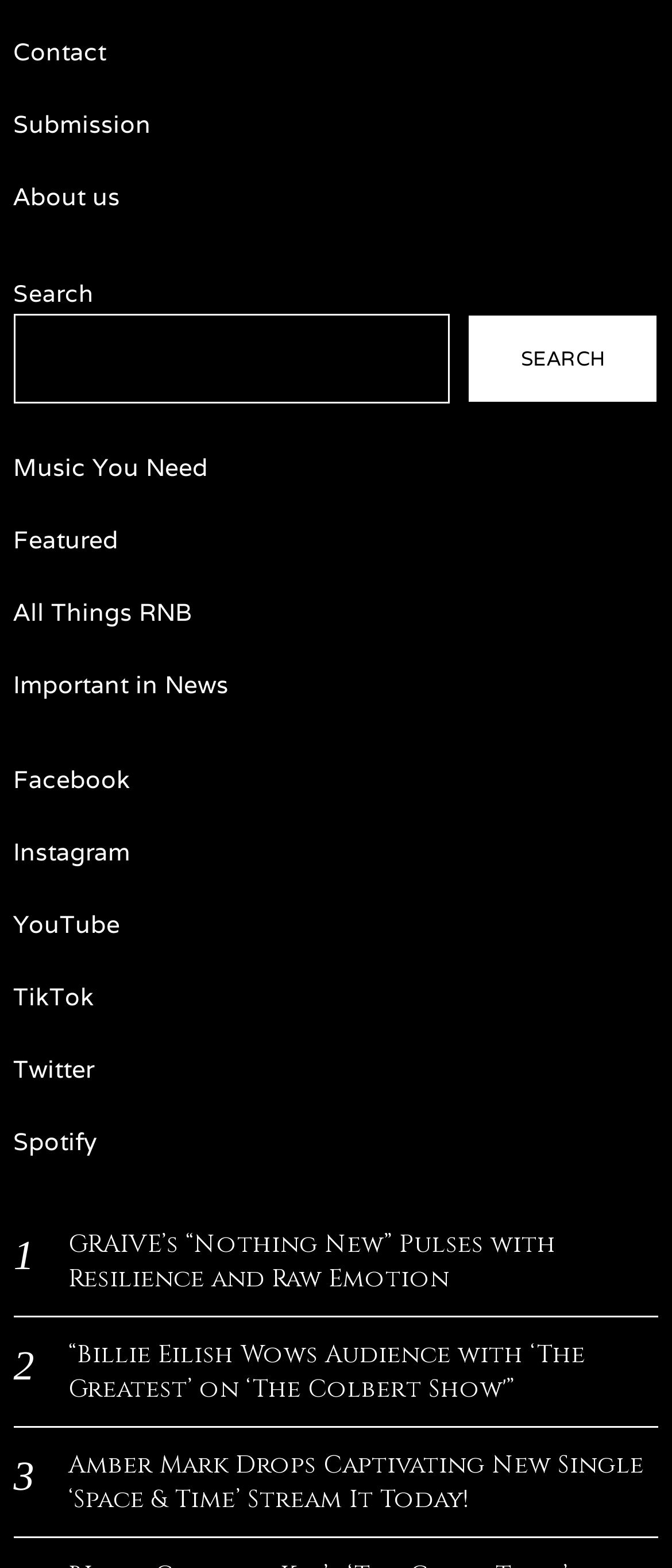Using the details from the image, please elaborate on the following question: How many social media platforms are linked on the webpage?

The webpage has links to six social media platforms, namely Facebook, Instagram, YouTube, TikTok, Twitter, and Spotify, which are located at the bottom of the webpage.